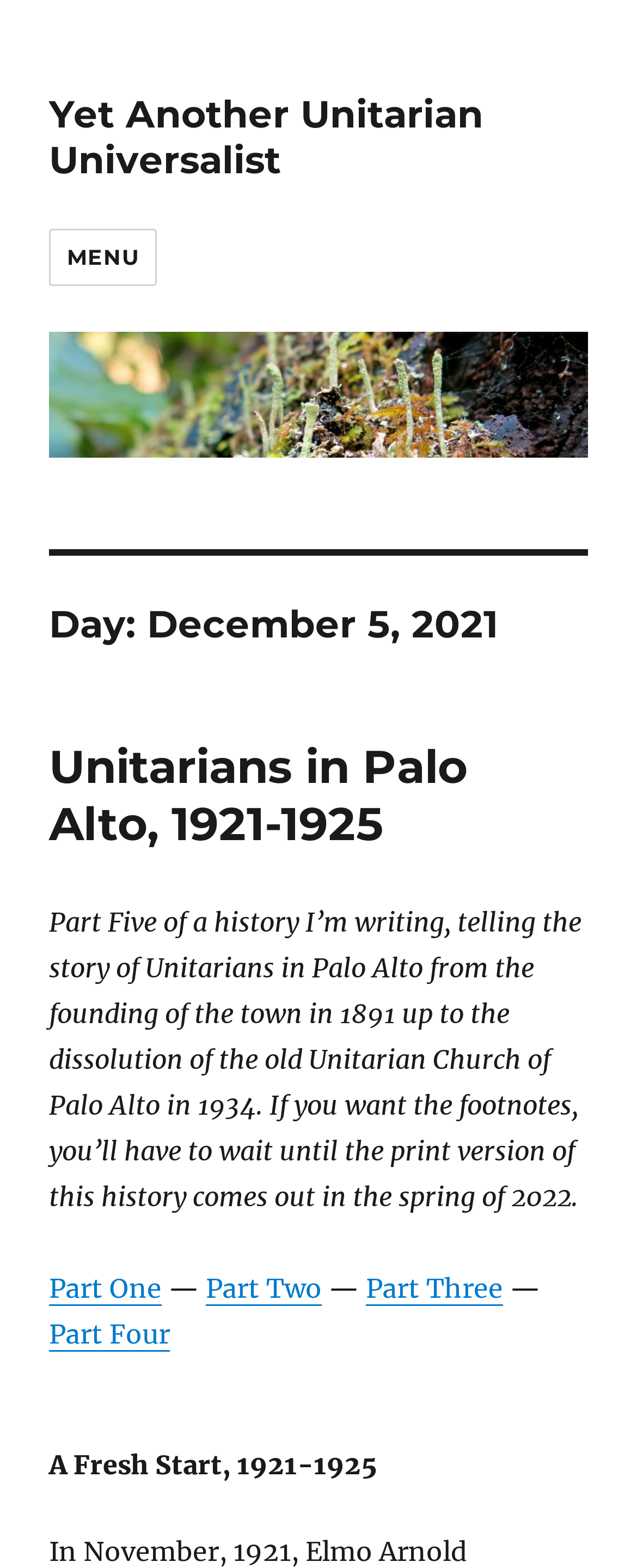Using the information in the image, could you please answer the following question in detail:
What is the title of the section that starts with 'A Fresh Start'?

The webpage has a heading element with the text 'A Fresh Start, 1921-1925' which is a child element of the HeaderAsNonLandmark element.